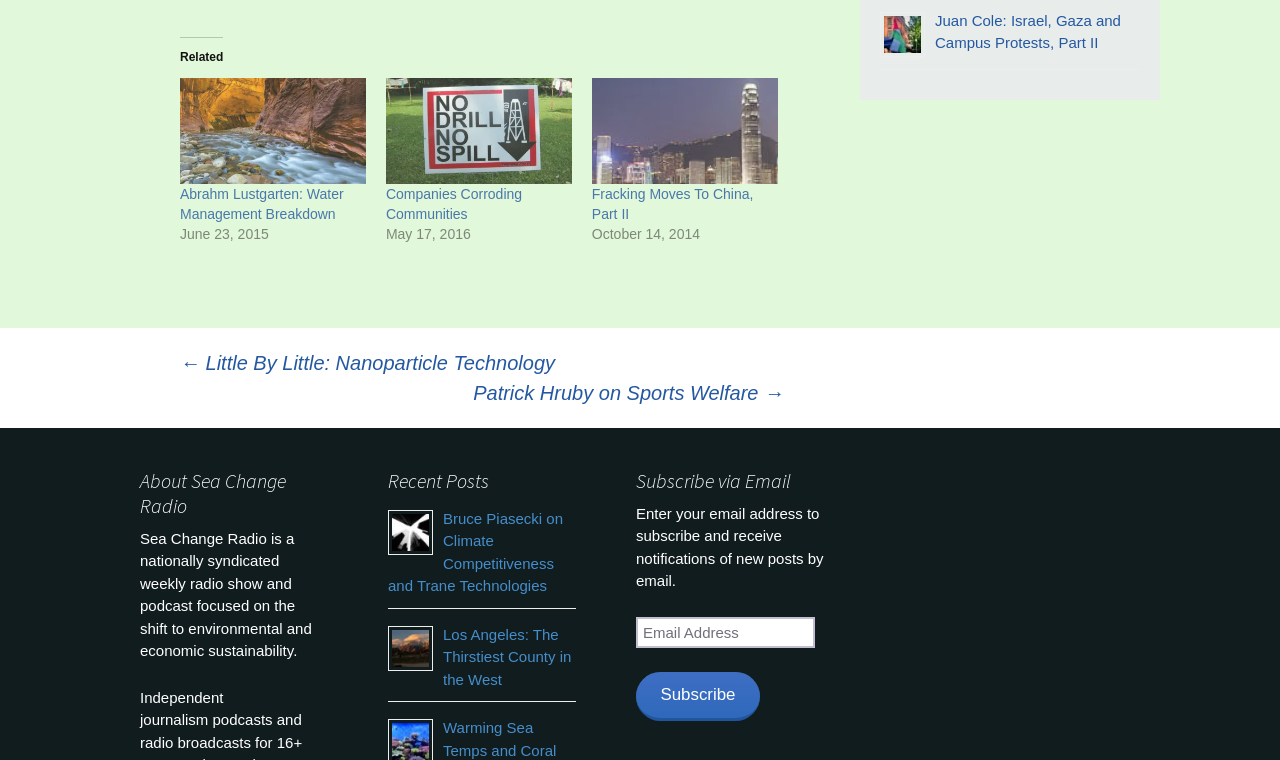Identify the bounding box coordinates of the clickable region required to complete the instruction: "Click on the link 'Juan Cole: Israel, Gaza and Campus Protests, Part II'". The coordinates should be given as four float numbers within the range of 0 and 1, i.e., [left, top, right, bottom].

[0.73, 0.016, 0.876, 0.068]